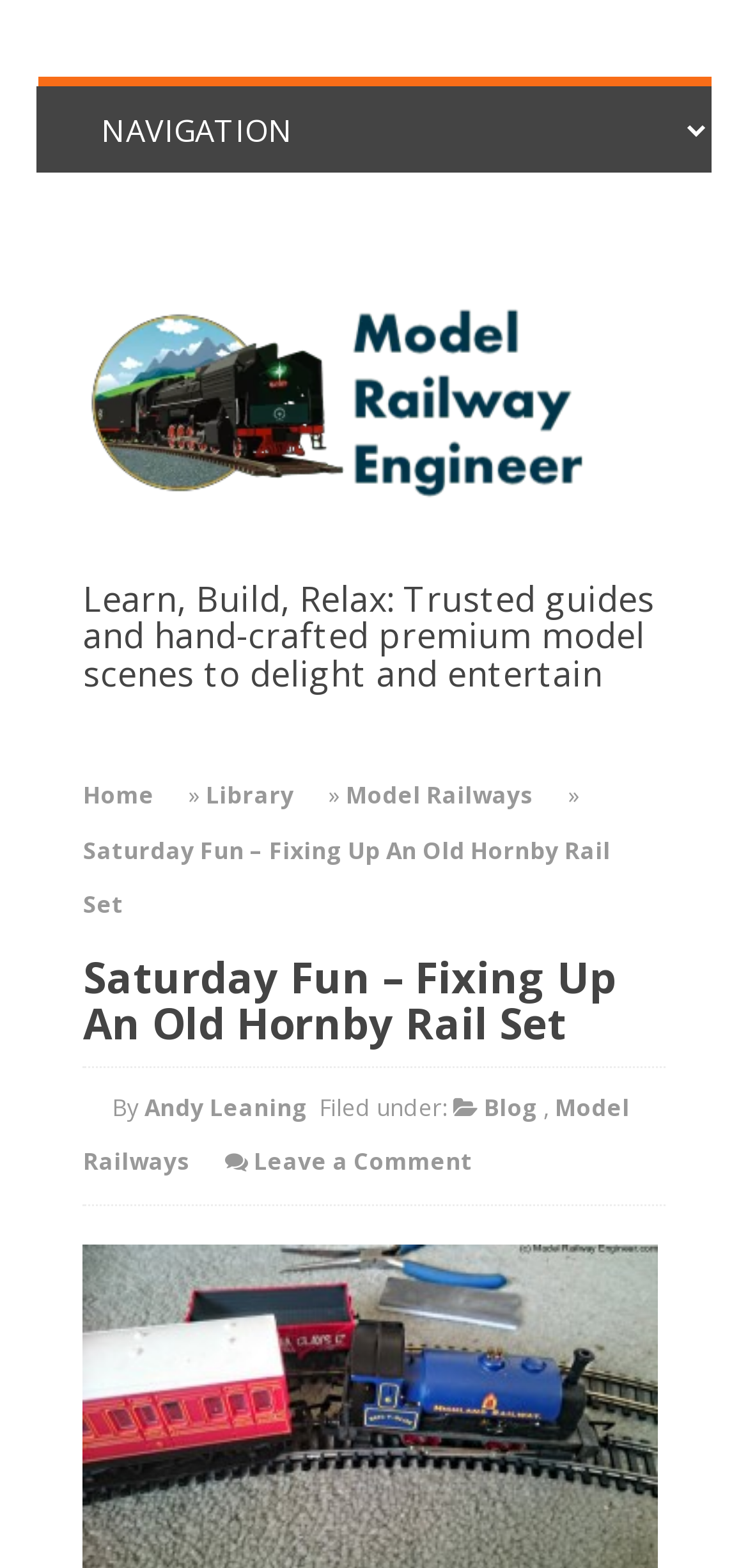From the given element description: "Leave a Comment", find the bounding box for the UI element. Provide the coordinates as four float numbers between 0 and 1, in the order [left, top, right, bottom].

[0.339, 0.731, 0.631, 0.751]